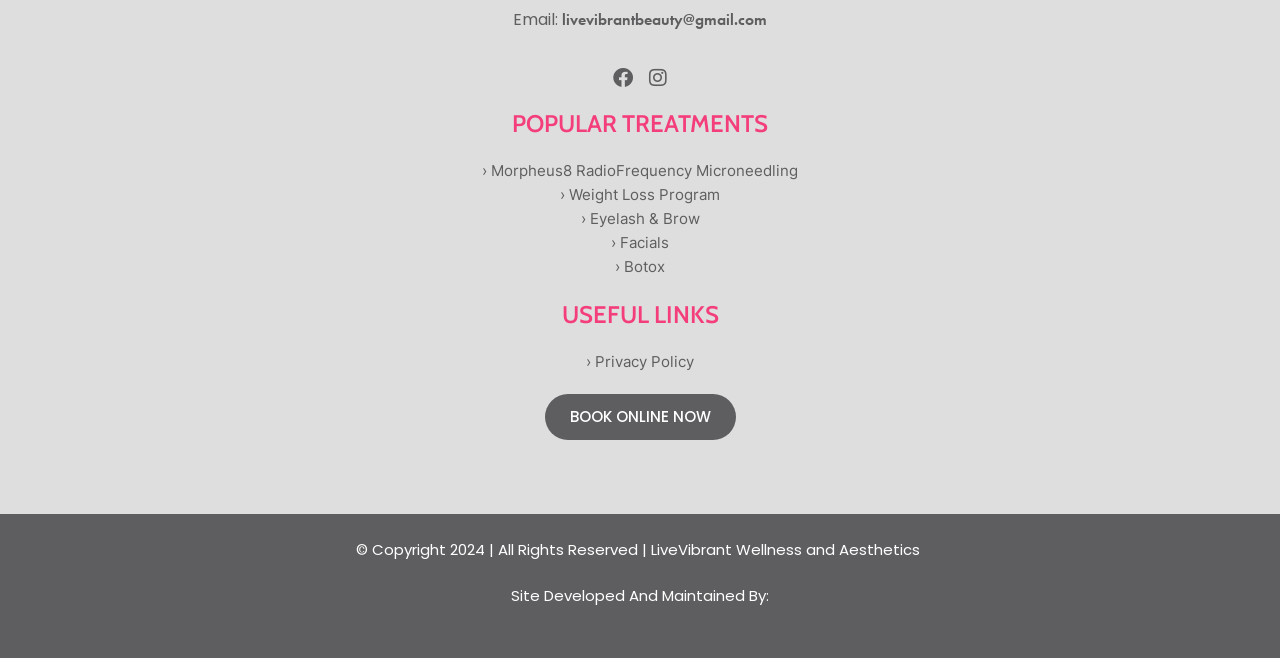What is the email address provided on the webpage?
Using the image as a reference, answer the question with a short word or phrase.

livevibrantbeauty@gmail.com